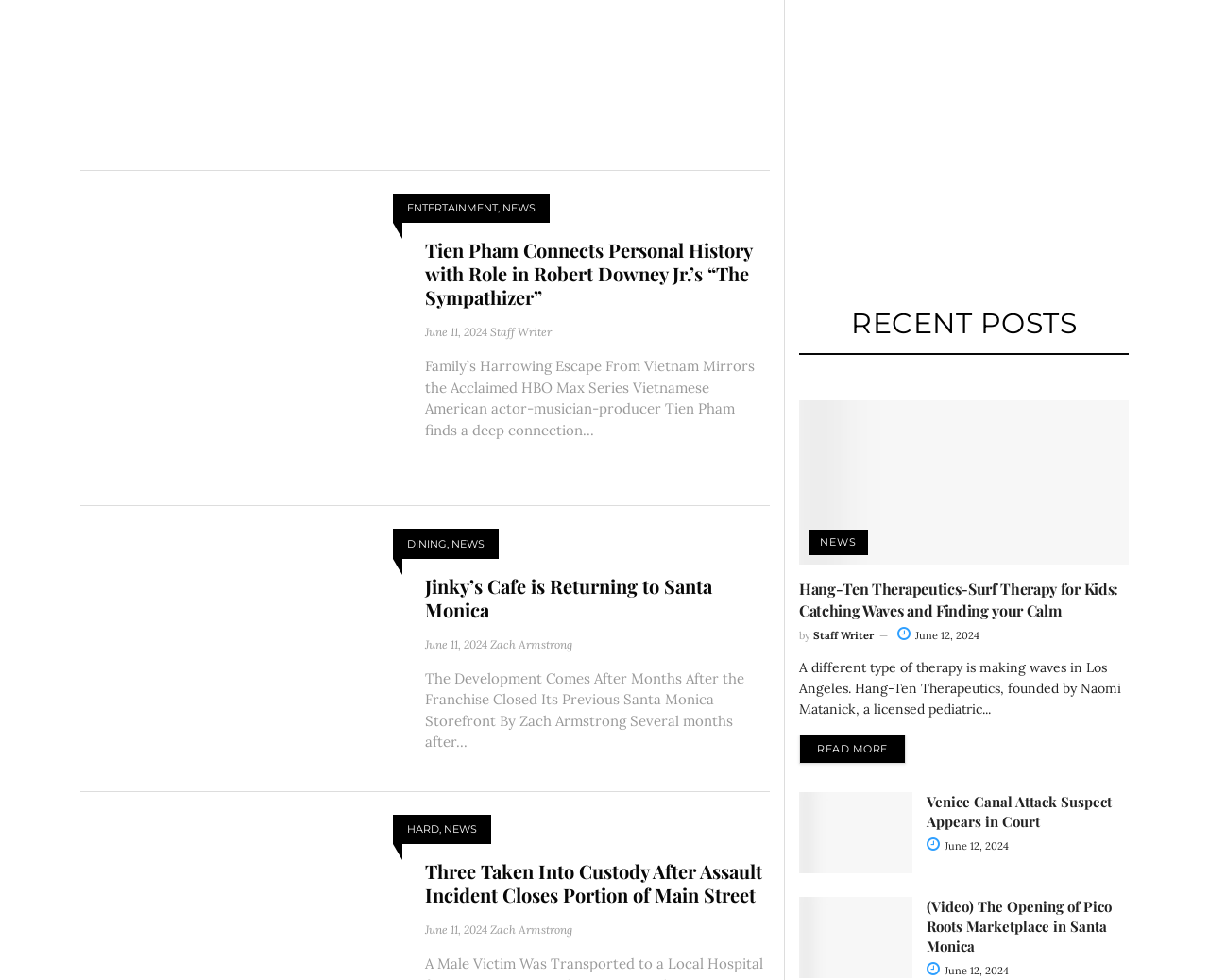What is the date of the fourth article?
Answer with a single word or short phrase according to what you see in the image.

June 12, 2024